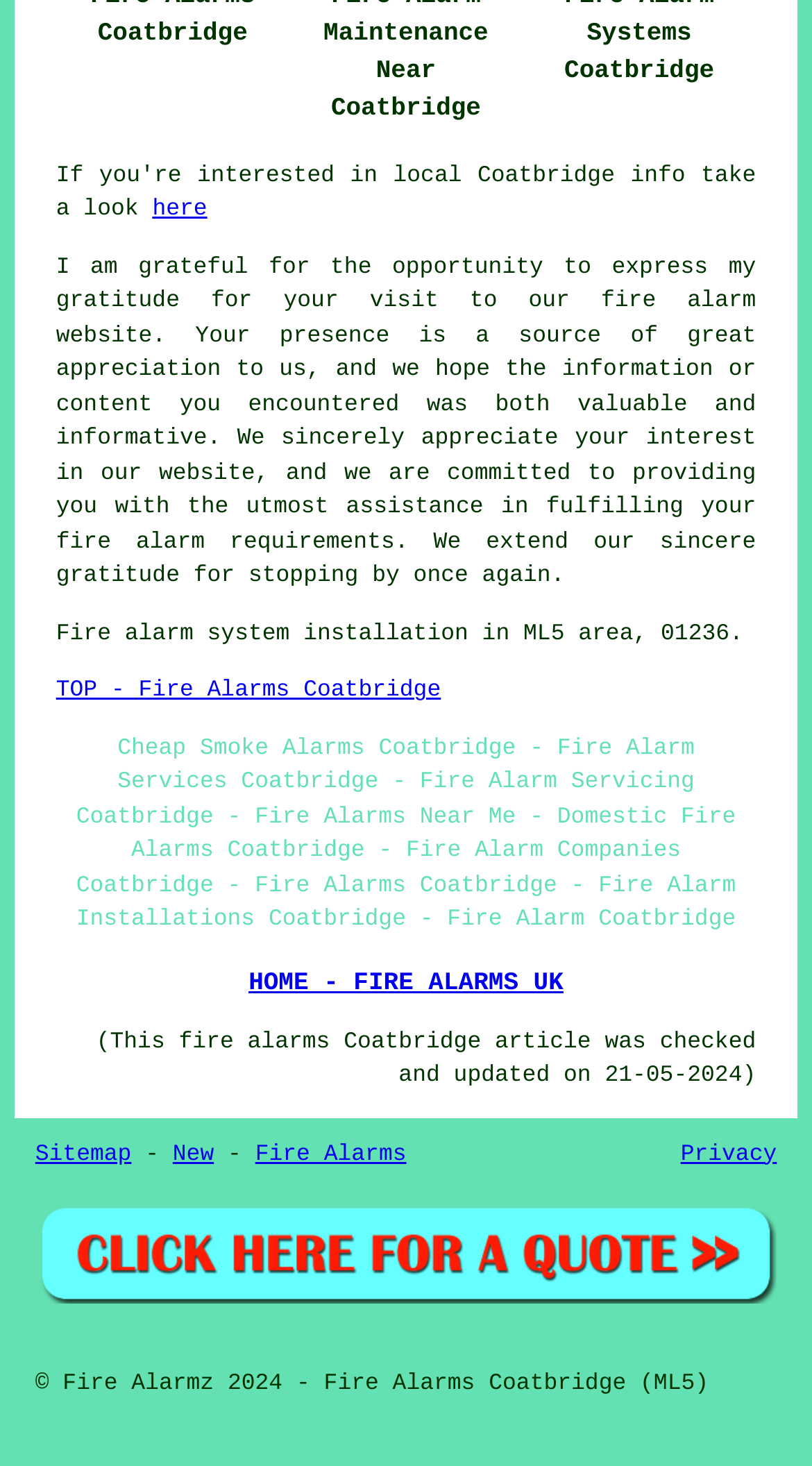Predict the bounding box coordinates of the UI element that matches this description: "TOP - Fire Alarms Coatbridge". The coordinates should be in the format [left, top, right, bottom] with each value between 0 and 1.

[0.069, 0.463, 0.543, 0.48]